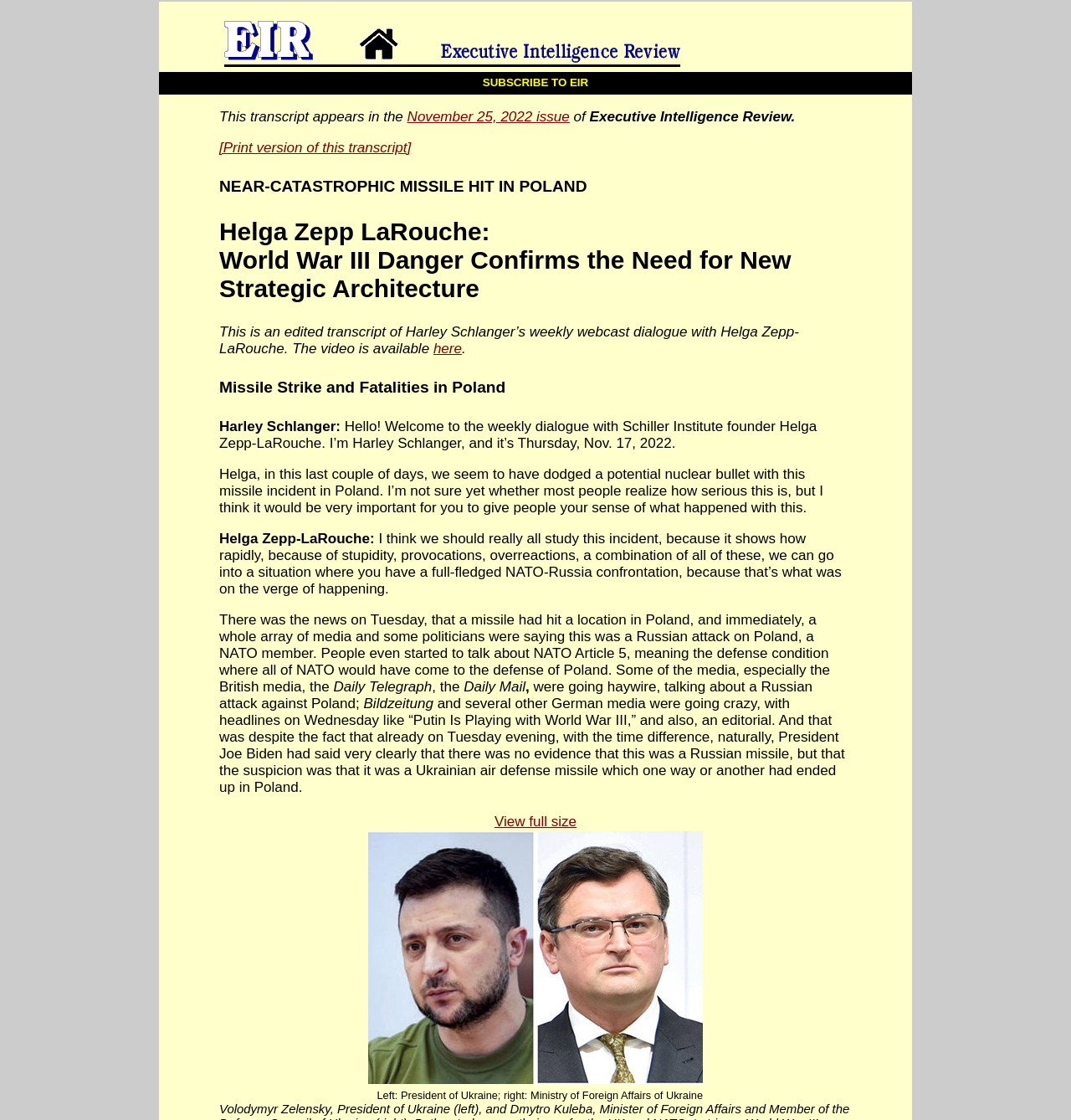What is the date of the weekly webcast dialogue?
Answer the question with detailed information derived from the image.

The date of the weekly webcast dialogue is obtained from the StaticText element with the text 'Hello! Welcome to the weekly dialogue with Schiller Institute founder Helga Zepp-LaRouche. I’m Harley Schlanger, and it’s Thursday, Nov. 17, 2022.'.